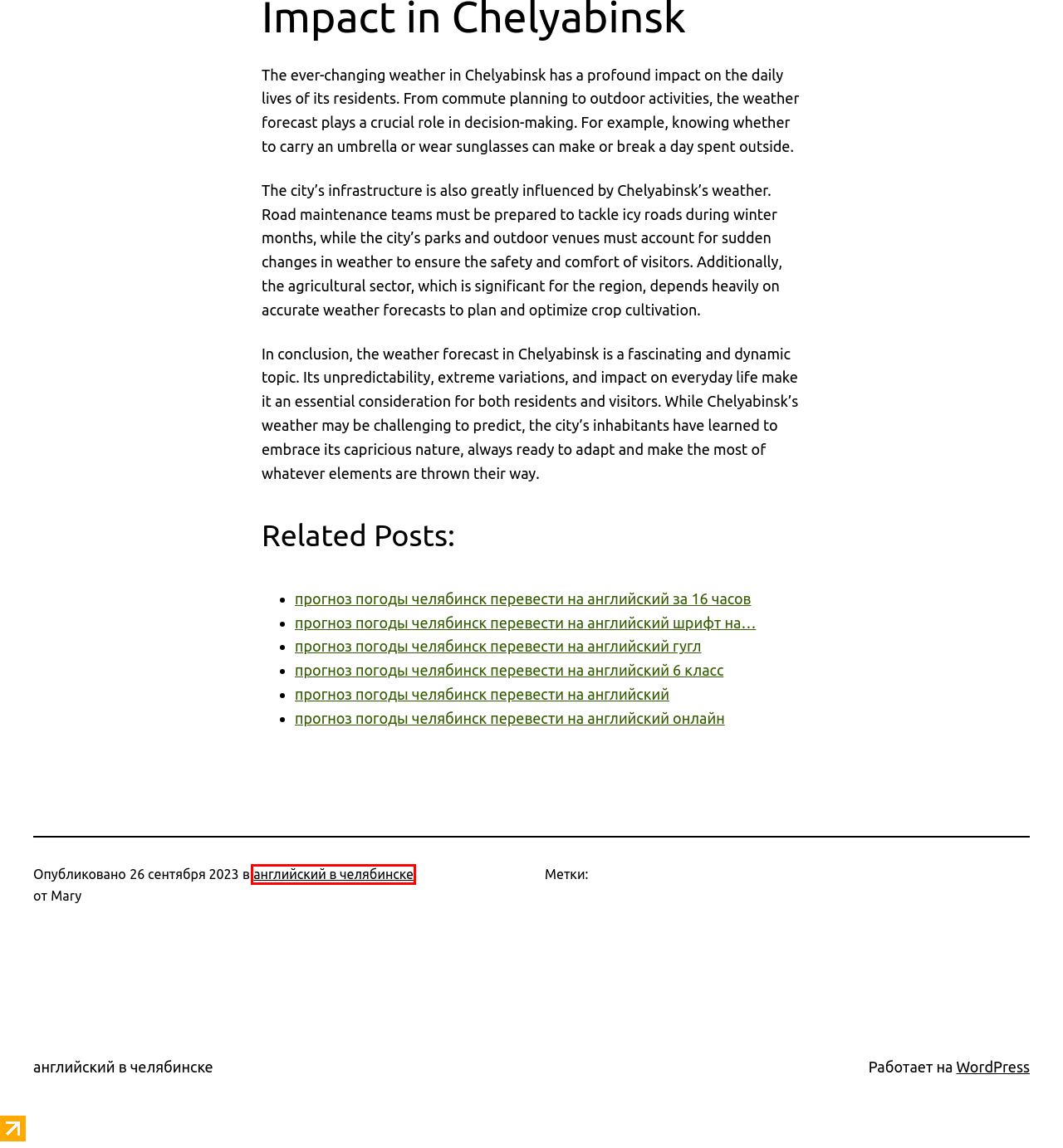Observe the screenshot of a webpage with a red bounding box highlighting an element. Choose the webpage description that accurately reflects the new page after the element within the bounding box is clicked. Here are the candidates:
A. прогноз погоды челябинск перевести на английский - английский в челябинске
B. прогноз погоды челябинск перевести на английский онлайн - английский в челябинске
C. прогноз погоды челябинск перевести на английский гугл - английский в челябинске
D. прогноз погоды челябинск перевести на английский шрифт на клавиатуре - английский в челябинске
E. прогноз погоды челябинск перевести на английский 6 класс - английский в челябинске
F. LiveInternet @ Статистика и дневники, почта и поиск
G. Архивы английский в челябинске - английский в челябинске
H. прогноз погоды челябинск перевести на английский за 16 часов - английский в челябинске

G